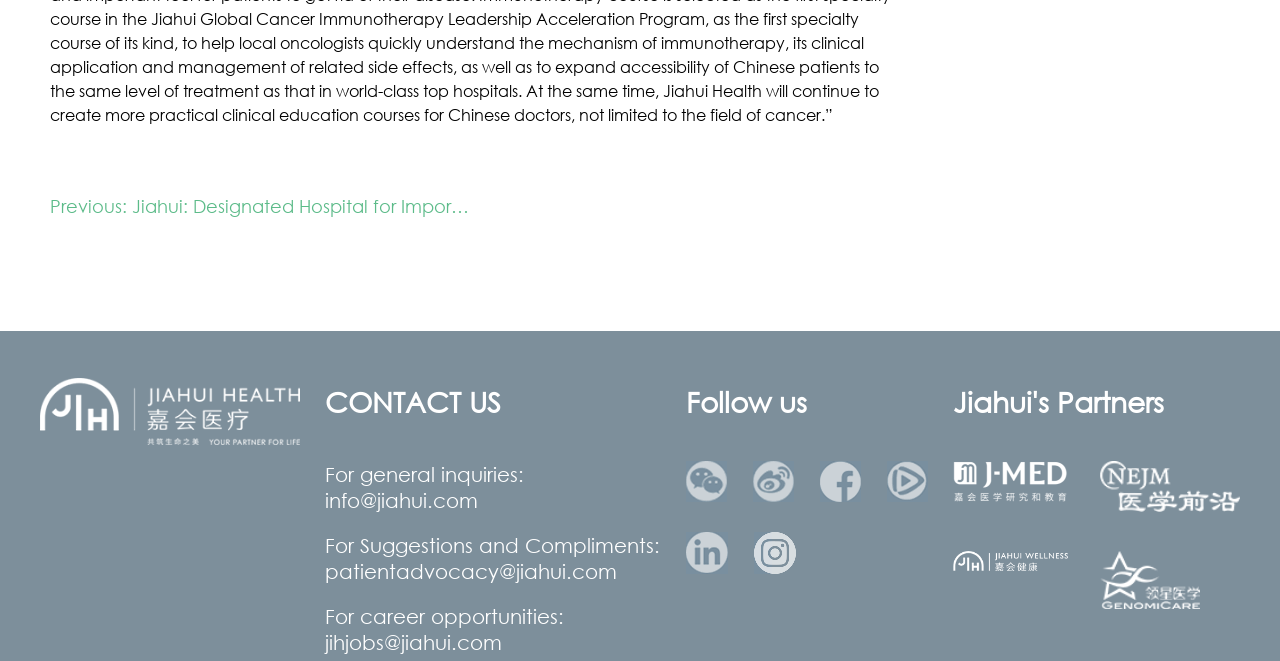Extract the bounding box coordinates for the described element: "title="instagram"". The coordinates should be represented as four float numbers between 0 and 1: [left, top, right, bottom].

[0.589, 0.805, 0.622, 0.868]